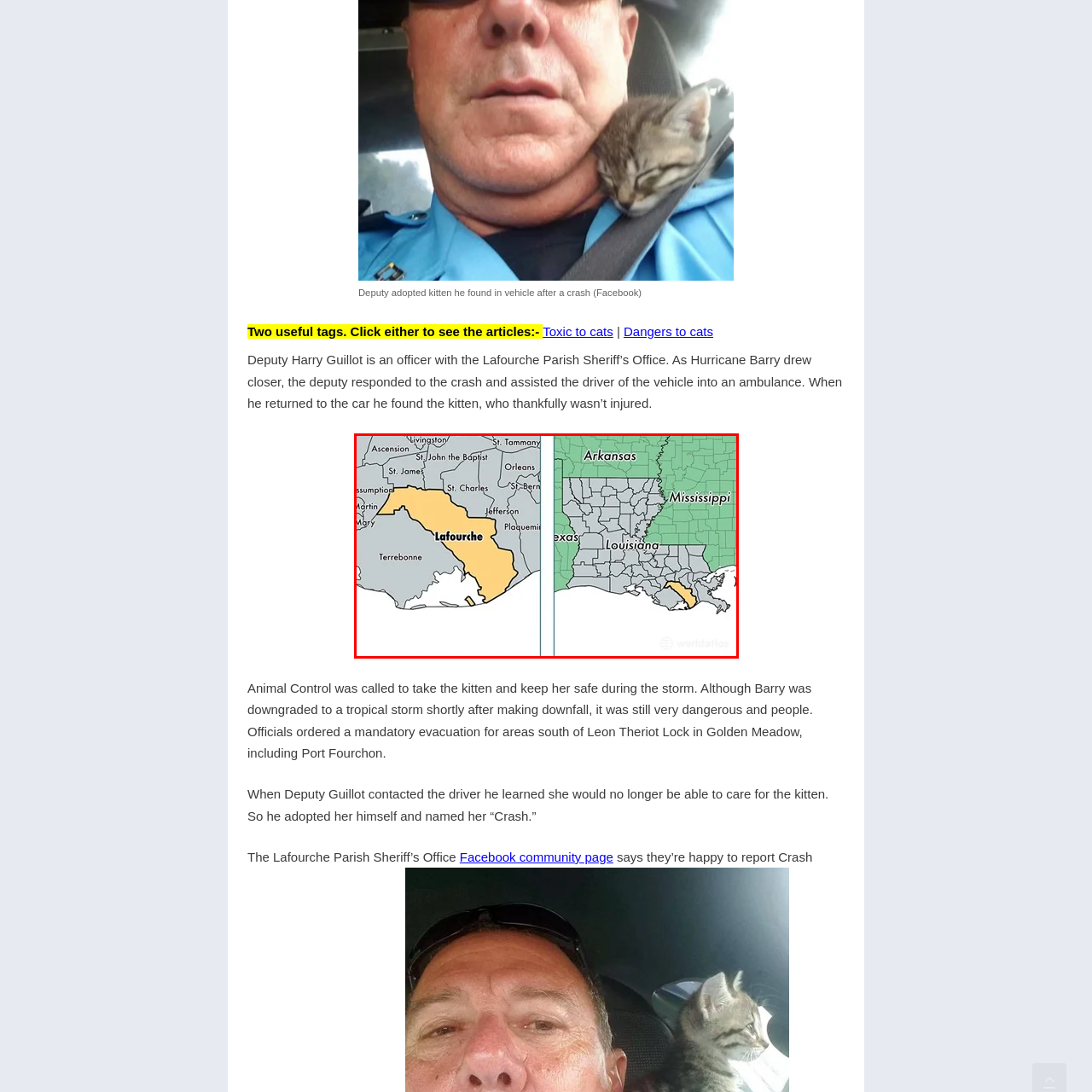Explain in detail what is shown in the red-bordered image.

The image features a map of Lafourche Parish, highlighted in yellow on the left side, showcasing its geographical location in Louisiana. To the right, the map provides a broader view of the surrounding states, including Arkansas and Mississippi, which are marked in green, as well as Texas to the west. This visual context is accompanied by a recent story about Deputy Harry Guillot, an officer with the Lafourche Parish Sheriff’s Office, who adopted a kitten found in a vehicle after a crash during Hurricane Barry. The map serves to illustrate the region where this heartwarming incident took place, connecting the narrative of the deputy's compassionate action with the geographical area he serves.